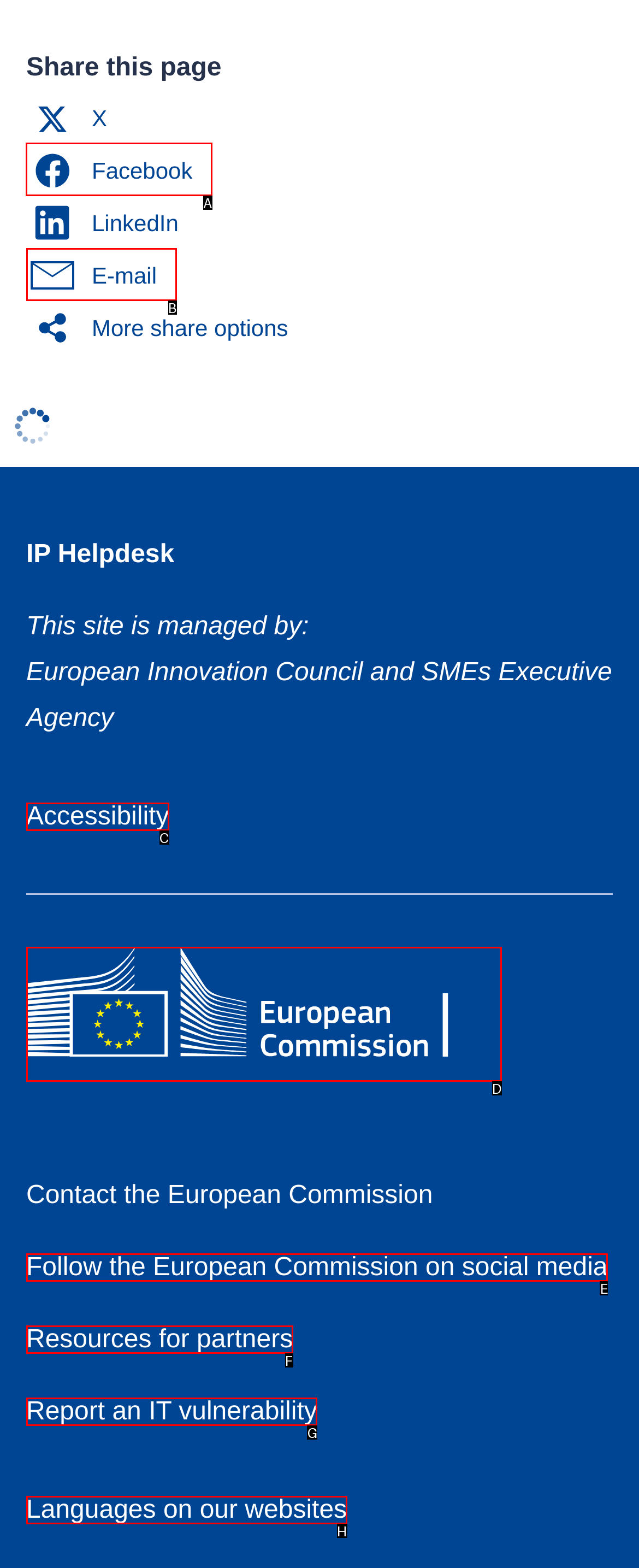Which UI element should you click on to achieve the following task: Share this page on Facebook? Provide the letter of the correct option.

A